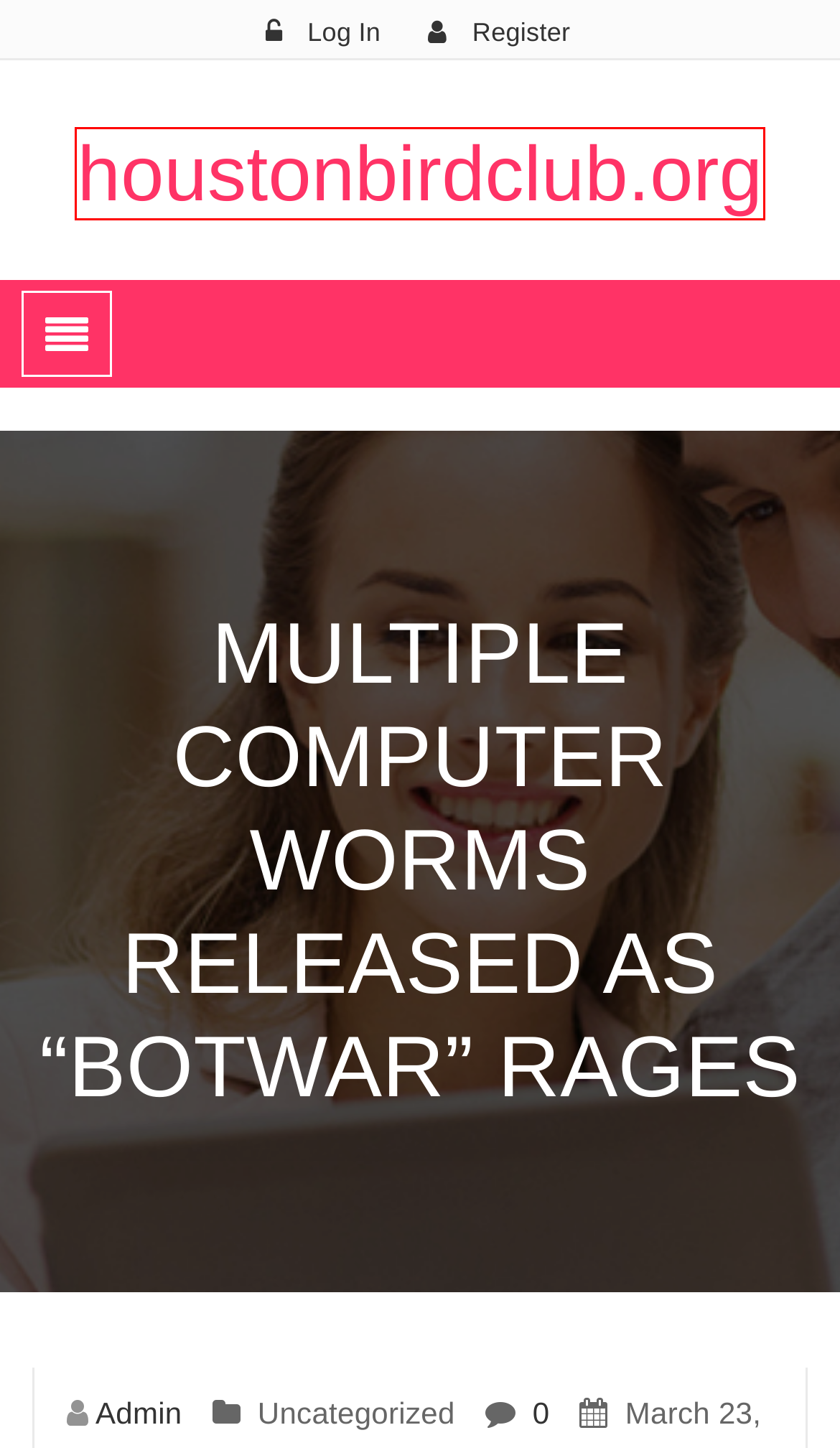Observe the webpage screenshot and focus on the red bounding box surrounding a UI element. Choose the most appropriate webpage description that corresponds to the new webpage after clicking the element in the bounding box. Here are the candidates:
A. houstonbirdclub.org
B. Fashion – houstonbirdclub.org
C. Facial Plastic Surgery – houstonbirdclub.org
D. Plastic Surgery – houstonbirdclub.org
E. Real Estate – houstonbirdclub.org
F. Workplace Policy – houstonbirdclub.org
G. Home Renovation Solutions – houstonbirdclub.org
H. Cosmetic Surgery – houstonbirdclub.org

A